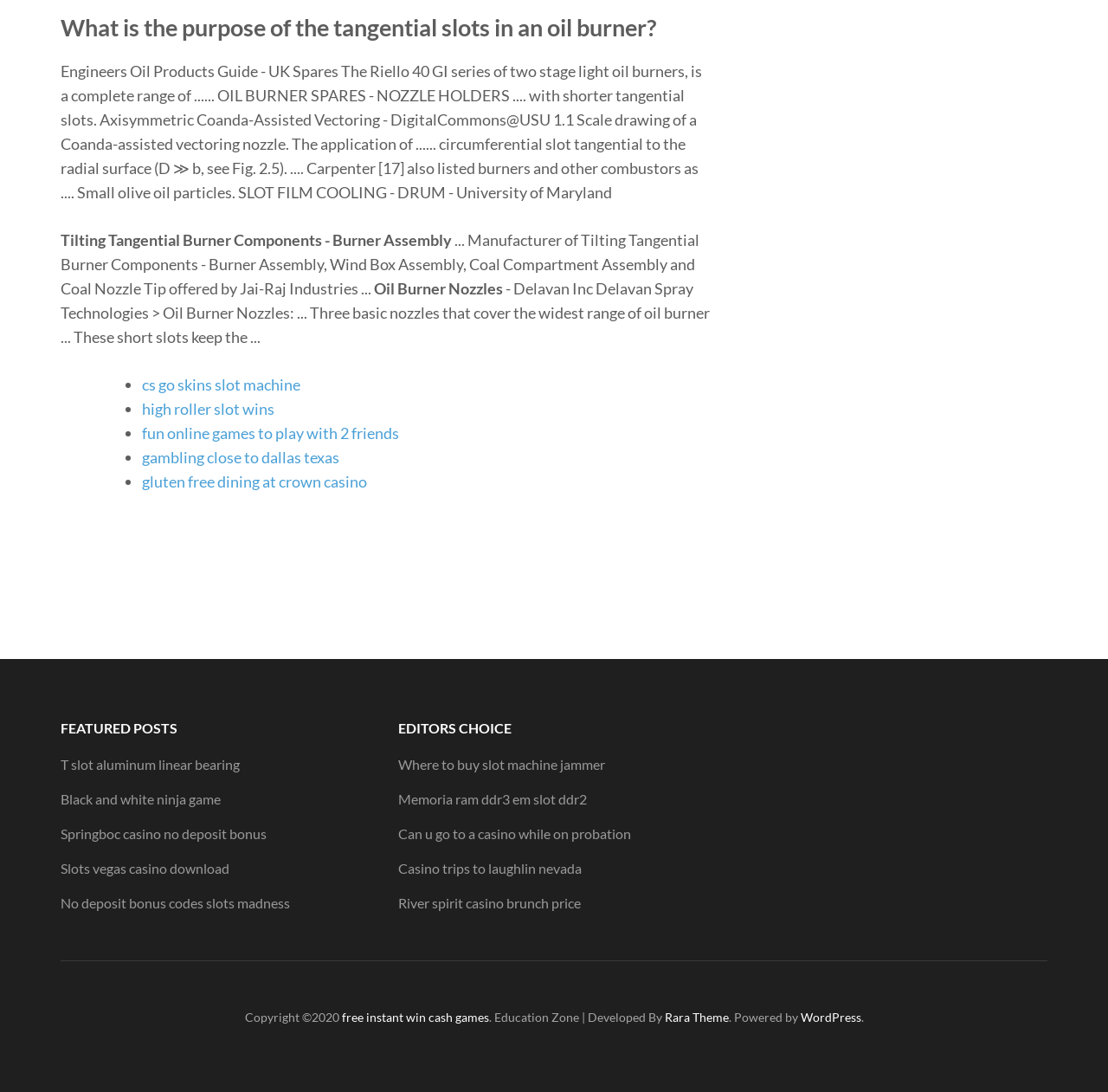Respond to the question below with a single word or phrase:
What is the purpose of tangential slots in an oil burner?

To improve combustion